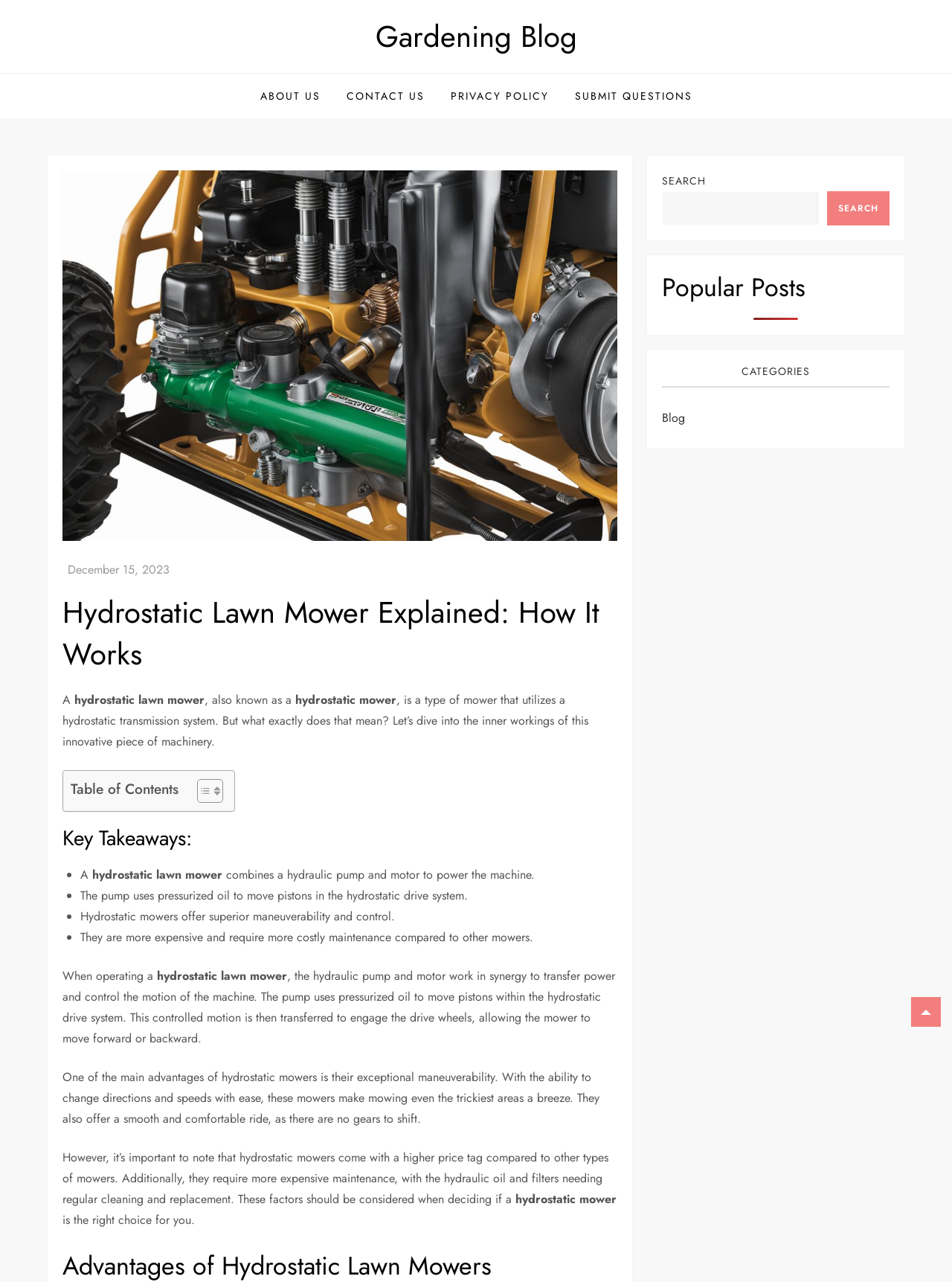Create a detailed description of the webpage's content and layout.

This webpage is about hydrostatic lawn mowers, explaining how they work and their advantages and disadvantages. At the top, there are five links to other pages on the website, including "Gardening Blog", "ABOUT US", "CONTACT US", "PRIVACY POLICY", and "SUBMIT QUESTIONS". Below these links, there is a large image related to hydrostatic lawn mowers.

The main content of the page is divided into sections. The first section has a heading "Hydrostatic Lawn Mower Explained: How It Works" and provides an introduction to hydrostatic lawn mowers, explaining that they use a hydrostatic transmission system. 

Below this introduction, there is a table of contents with a toggle button. The main content is then divided into sections, including "Key Takeaways" and a detailed explanation of how hydrostatic lawn mowers work. The "Key Takeaways" section is a list of four points, summarizing the main advantages and disadvantages of hydrostatic lawn mowers.

The webpage also has a sidebar on the right, which contains a search bar, a "Popular Posts" section, a "CATEGORIES" section, and a link to the "Blog" page. At the very bottom of the page, there is a small link to an unknown page.

Throughout the page, there are several static text elements, headings, and links, which provide a clear structure and organization to the content. The text is well-organized and easy to follow, making it easy for readers to understand the topic of hydrostatic lawn mowers.